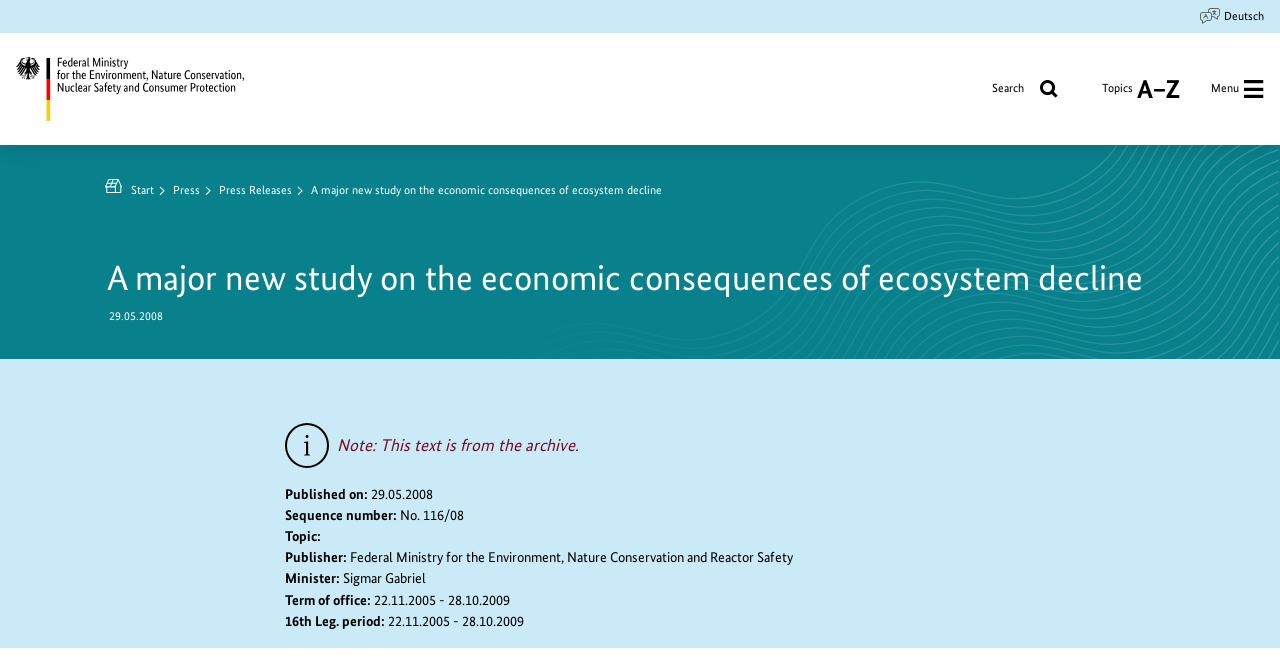Offer a comprehensive description of the webpage’s content and structure.

The webpage appears to be a press release from the Federal Ministry for the Environment, Nature Conservation, Nuclear Safety and Consumer Protection. At the top, there is a navigation menu with links to "Deutsch" and a logo that leads to the home page of the ministry. Below the navigation menu, there is a search bar and links to "Topics A to Z" and a menu button that opens a dialog with a breadcrumb navigation.

The main content of the page is a press release titled "A major new study on the economic consequences of ecosystem decline", which is also the title of the webpage. The title is followed by the date "29.05.2008" and a note indicating that the text is from the archive.

Below the title, there are several sections of text that provide metadata about the press release, including the publication date, sequence number, topic, publisher, minister, and term of office. The text is organized in a clear and structured manner, with each section labeled and separated from the others.

At the bottom of the page, there is a link to the original press release, which is labeled "https://www.bmuv.de/PM3834-1". Overall, the webpage has a simple and functional design, with a focus on presenting the content of the press release in a clear and easy-to-read format.